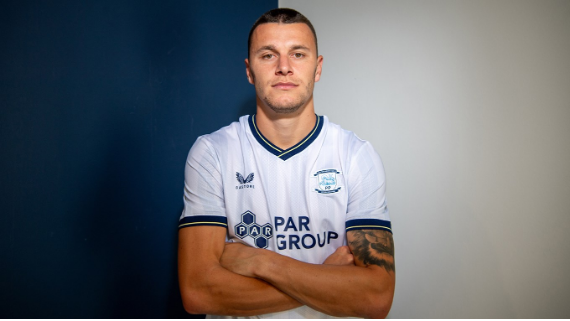Craft a thorough explanation of what is depicted in the image.

The image features a male football player posing confidently with his arms crossed against a gradient backdrop that transitions from dark blue on the left to light gray on the right. He is dressed in a stylish white football jersey adorned with blue trims and the logo of "PAR GROUP" prominently displayed on the front. The player has a focused expression, showcasing his determination and readiness for the upcoming season. This image likely relates to first team news, highlighting his experiences and development, particularly during his time with Preston North End, as mentioned in the surrounding content about Milutin Osmajic.